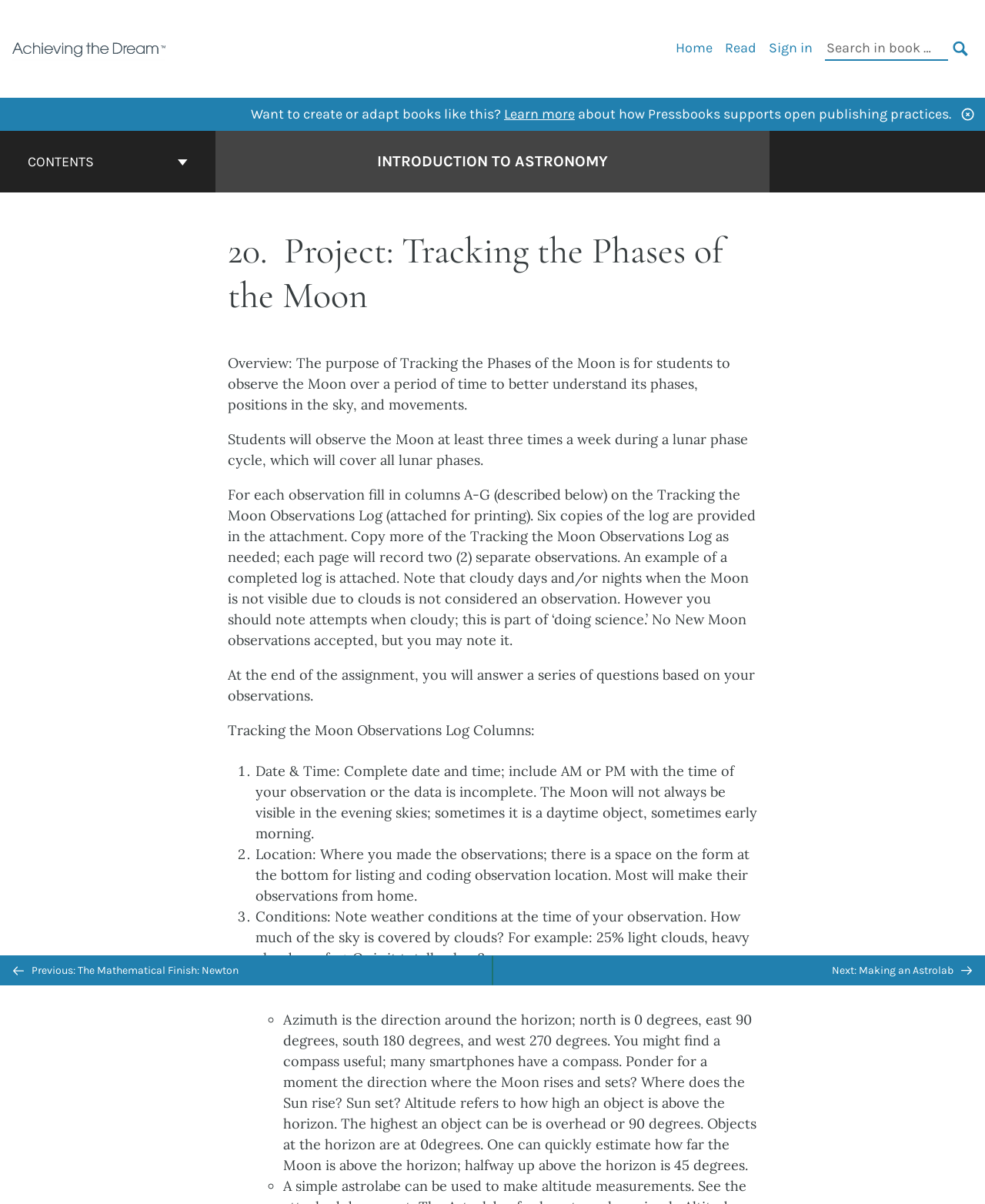Locate the heading on the webpage and return its text.

INTRODUCTION TO ASTRONOMY